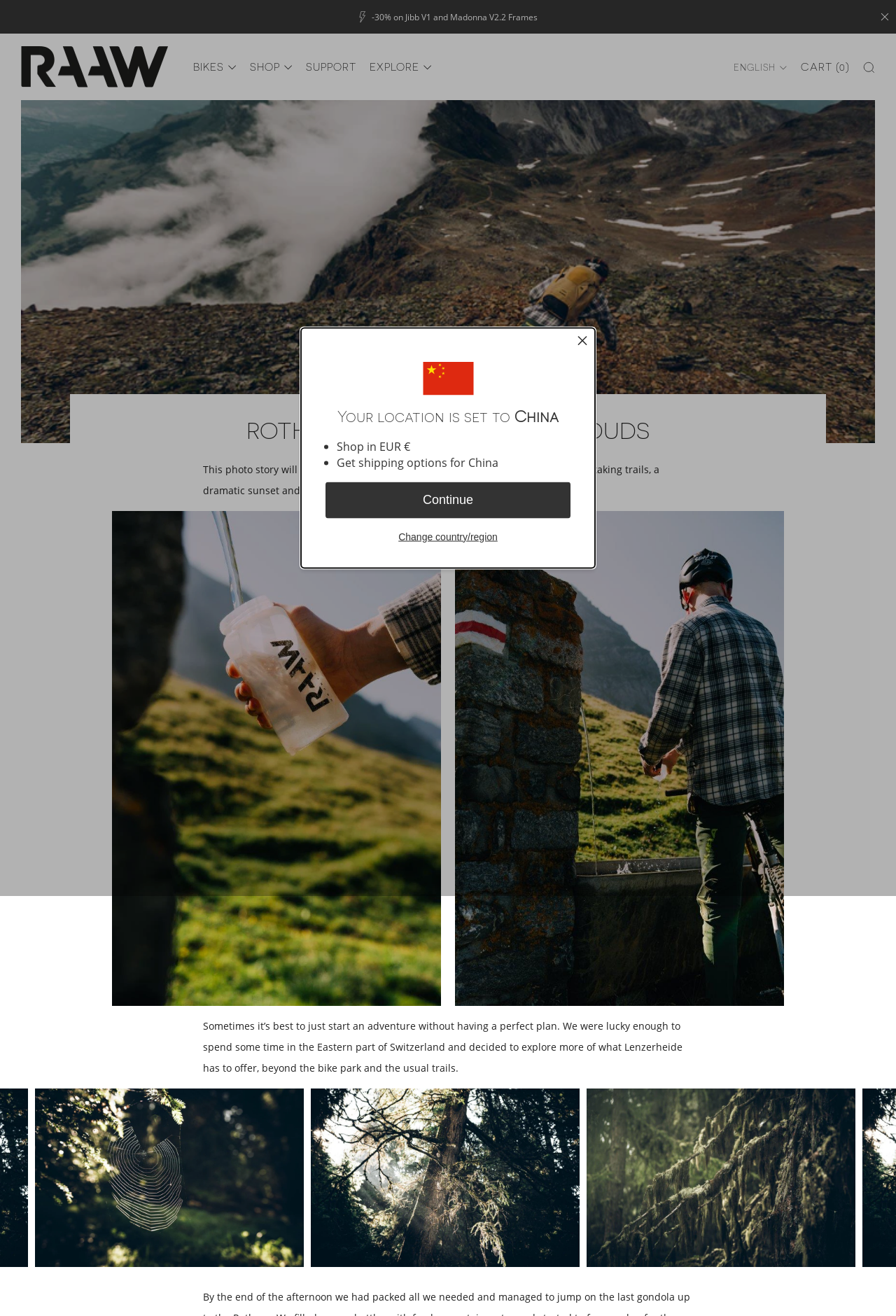Please specify the bounding box coordinates of the region to click in order to perform the following instruction: "dismiss the location notification".

[0.336, 0.249, 0.664, 0.432]